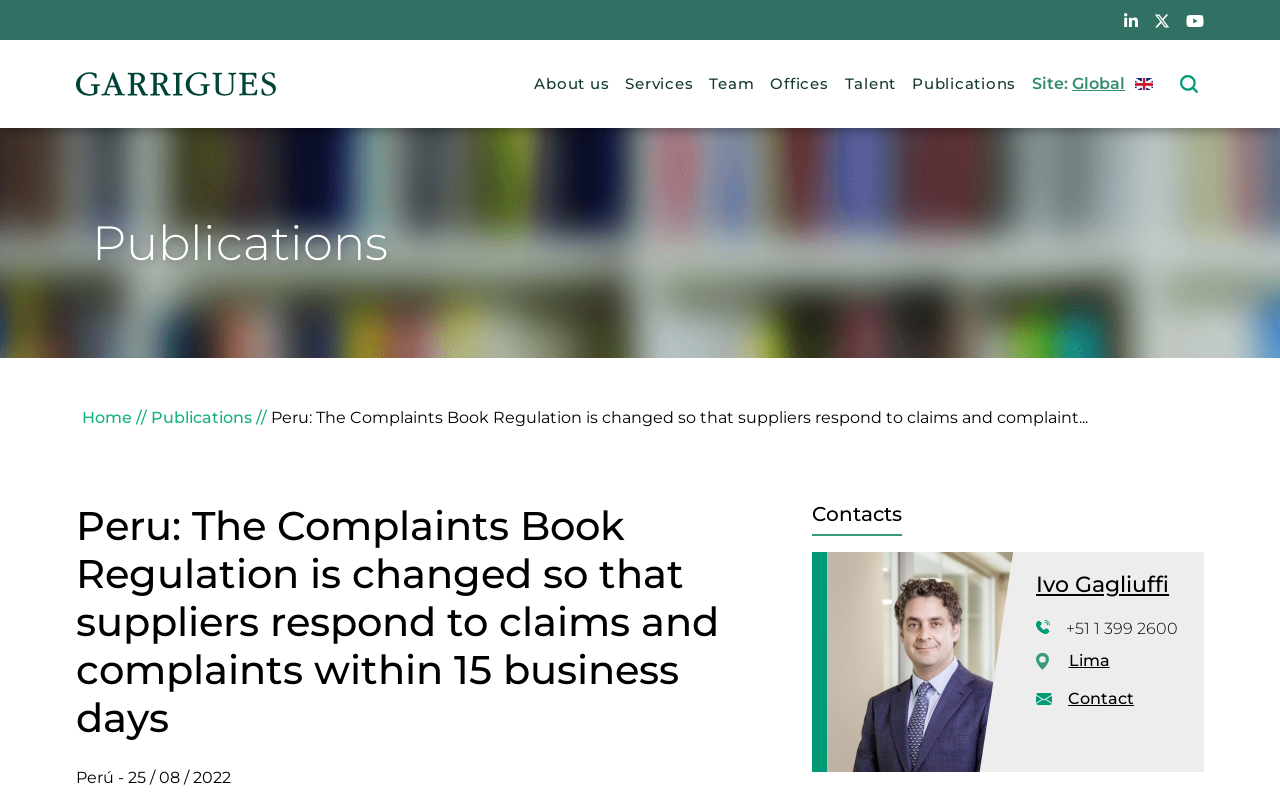What is the topic of the publication?
Look at the webpage screenshot and answer the question with a detailed explanation.

The heading 'Peru: The Complaints Book Regulation is changed so that suppliers respond to claims and complaints within 15 business days' is present on the webpage, indicating that the topic of the publication is related to the Complaints Book Regulation.